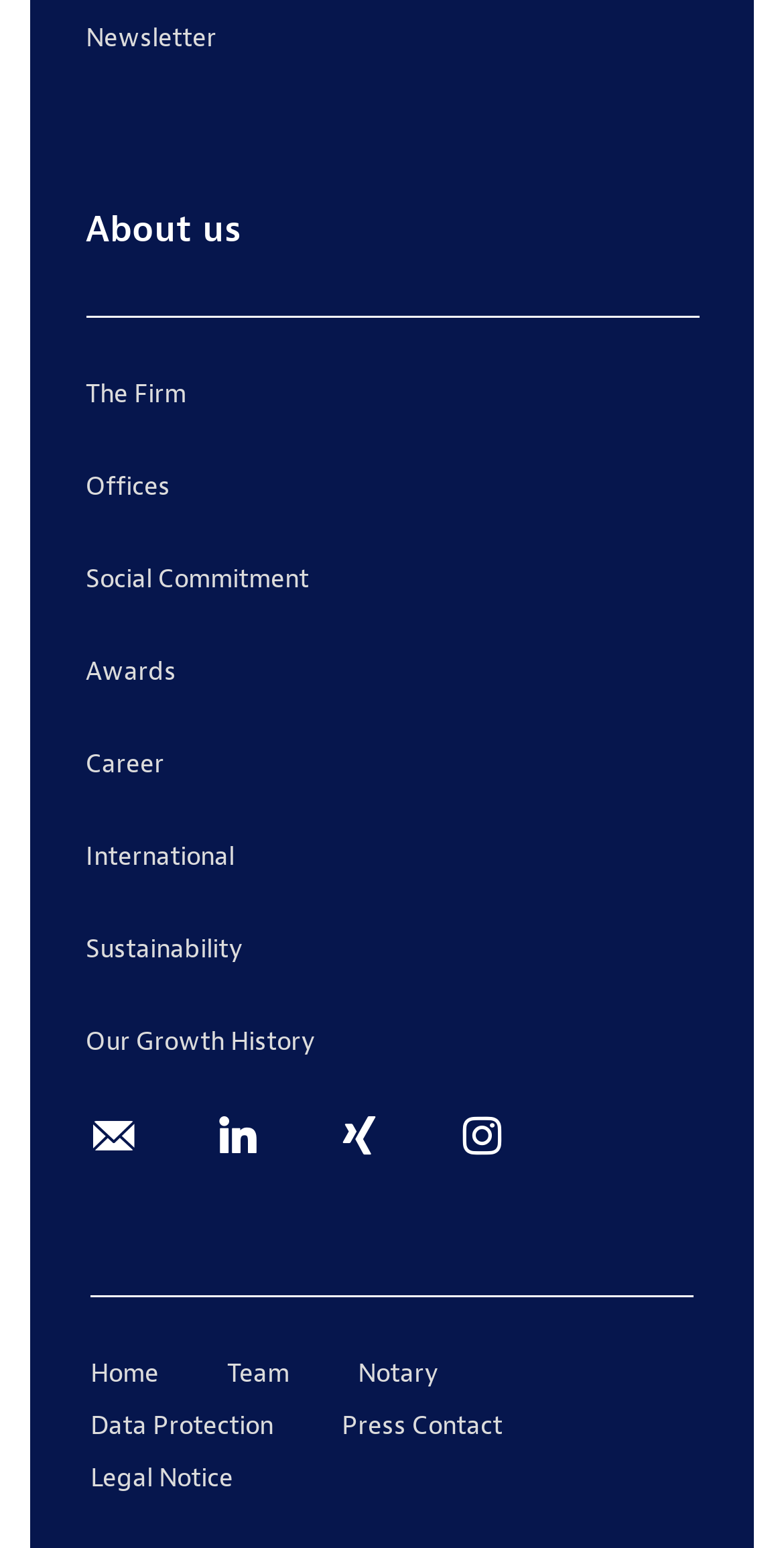What is the last link in the bottom navigation menu?
Refer to the image and provide a one-word or short phrase answer.

Legal Notice